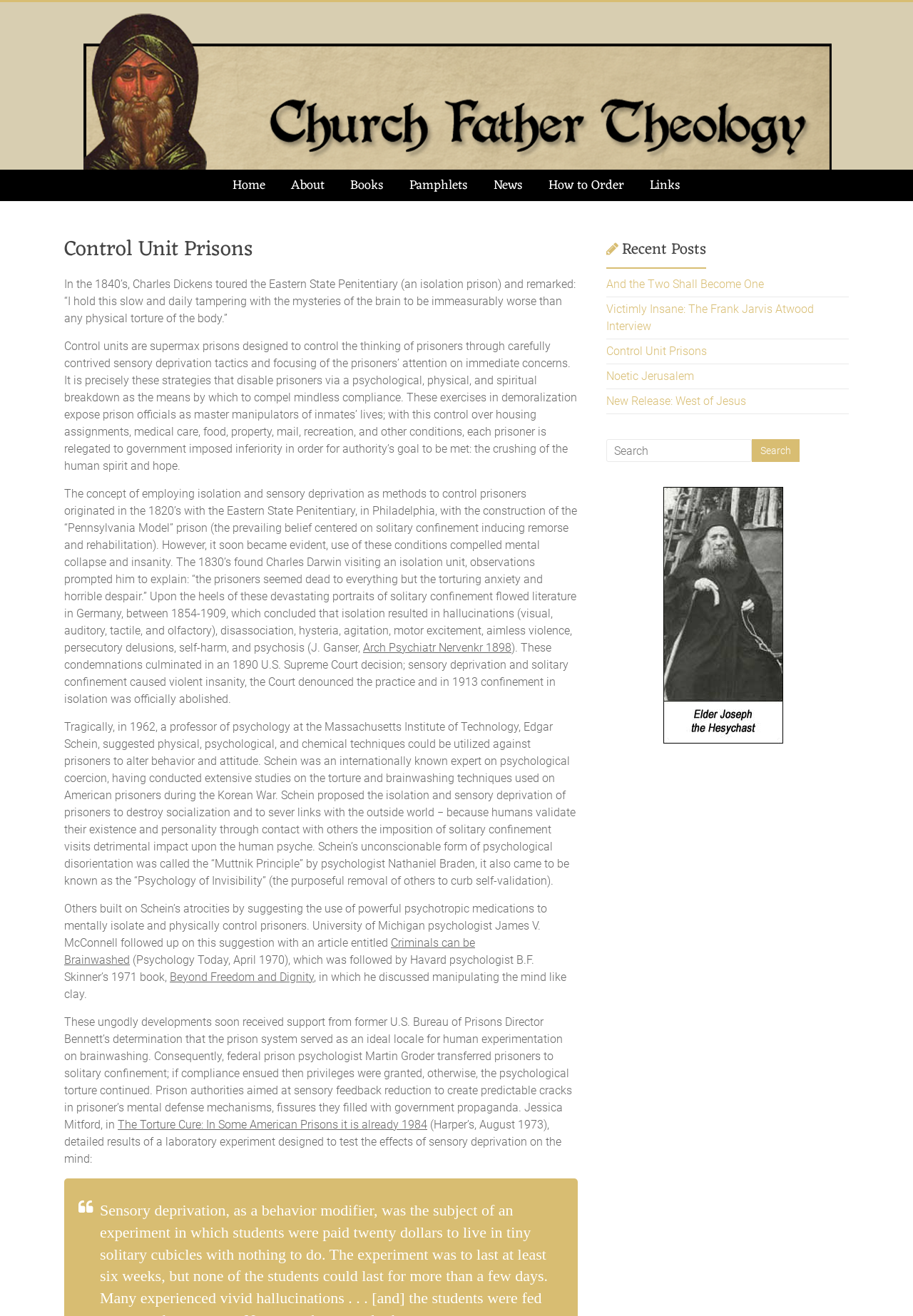Determine the bounding box coordinates of the element that should be clicked to execute the following command: "Read the 'Control Unit Prisons' article".

[0.07, 0.18, 0.633, 0.21]